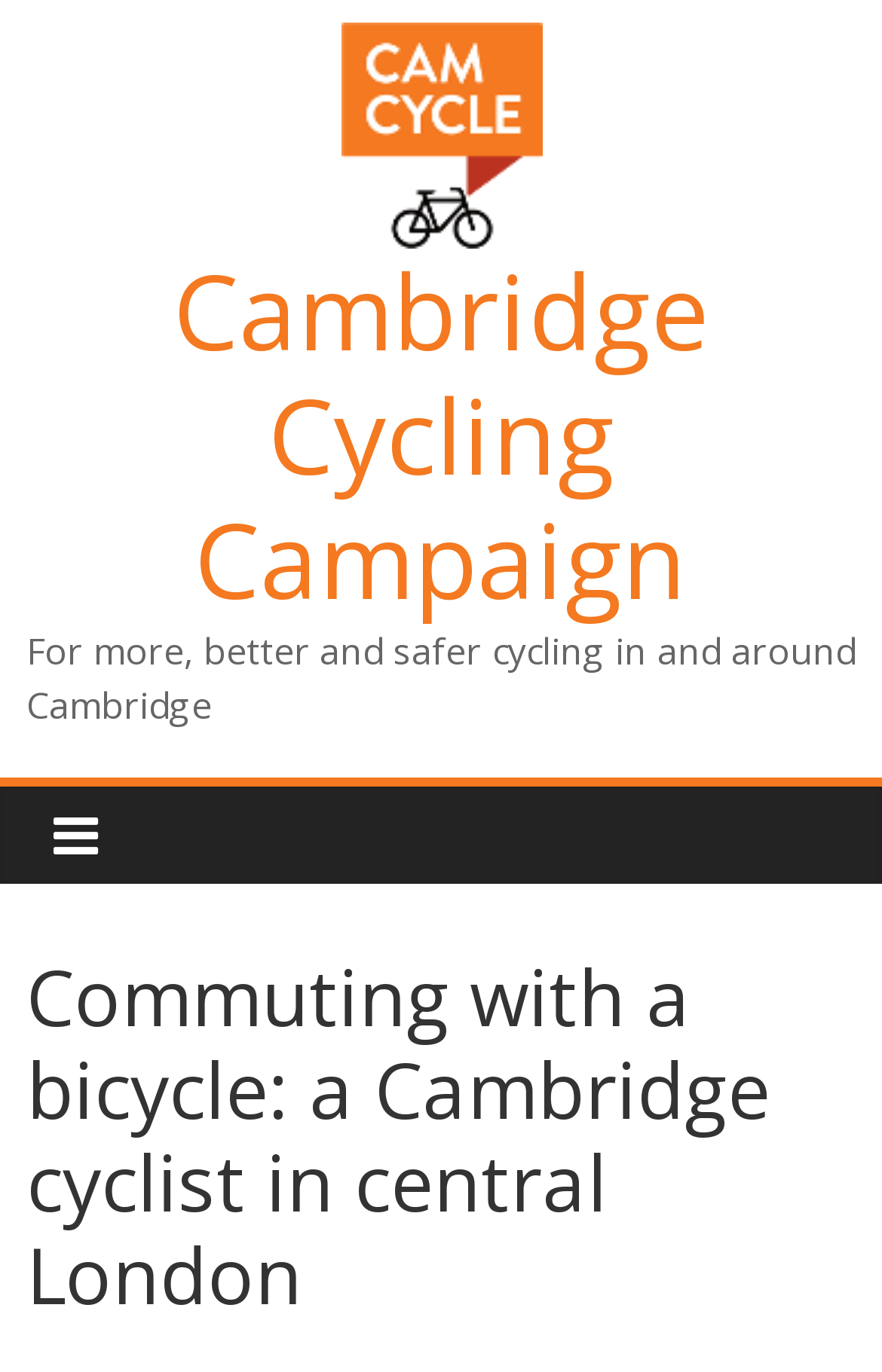Please give a concise answer to this question using a single word or phrase: 
What is the title of the article?

Commuting with a bicycle